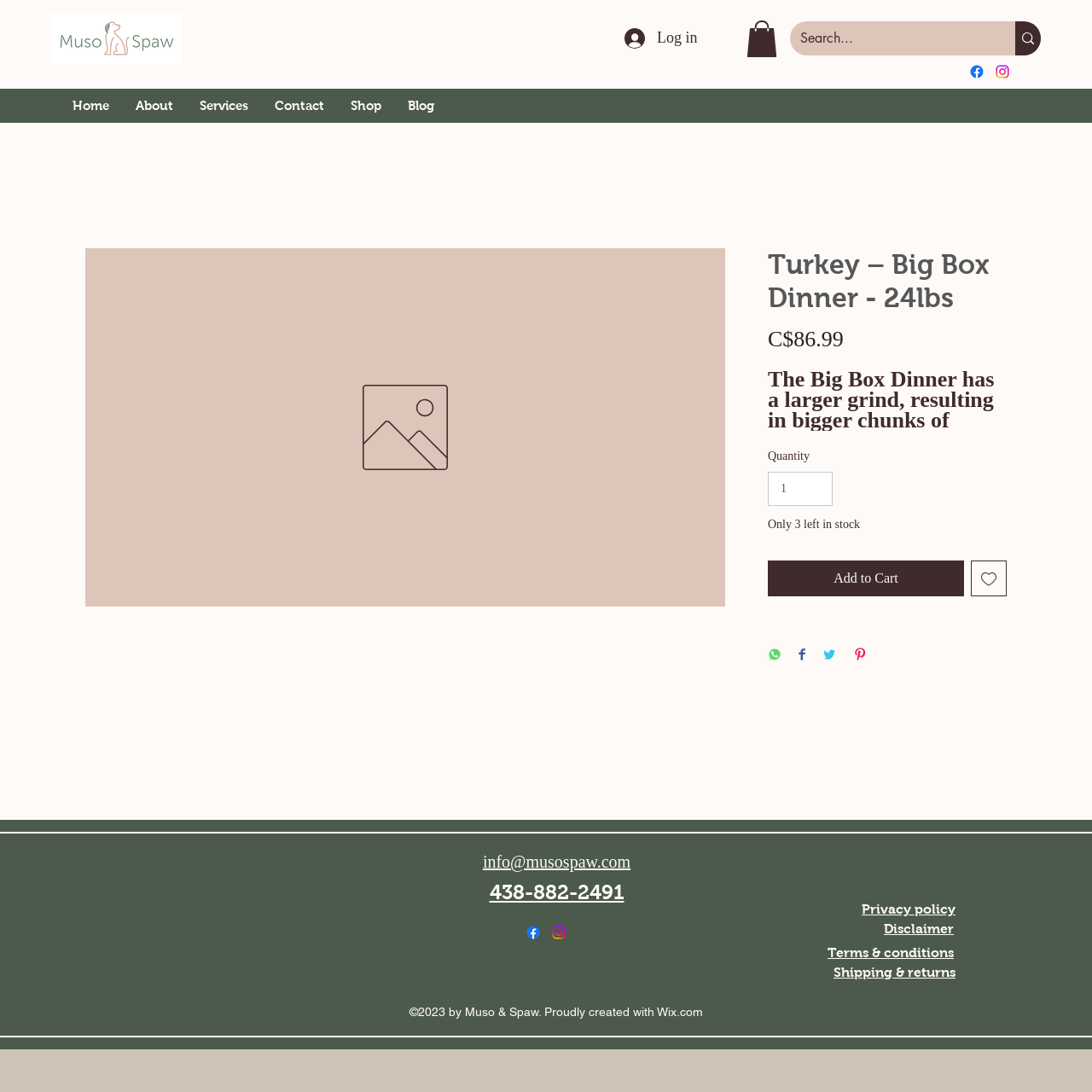Produce a meticulous description of the webpage.

This webpage is about a product called "Turkey – Big Box Dinner - 24lbs" from Muso Spaw. At the top left corner, there is a logo image, and next to it, a login button. On the top right corner, there are two buttons, one with an icon and another with a search box and a search button. Below the search box, there is a navigation menu with links to "Home", "About", "Services", "Contact", "Shop", and "Blog".

The main content of the page is an article about the product, which includes an image of the product, a heading with the product name, and several paragraphs of text describing the product's features, benefits, and ingredients. The text explains that the Big Box Dinner has a larger grind, resulting in bigger chunks of meat, bone, fruit, and vegetable, and is suitable for dogs over 40 pounds. It also mentions that the turkey is sourced from local Ontario farms that are free-range, hormone, and antibiotic-free.

Below the product description, there are several buttons, including "Add to Cart", "Add to Wishlist", and social media sharing buttons. There is also a quantity selector and a notice that only 3 items are left in stock.

At the bottom of the page, there is a section with contact information, including an email address and a phone number. There are also links to social media profiles, as well as links to "Privacy policy", "Disclaimer", "Terms & conditions", and "Shipping & returns". Finally, there is a copyright notice at the very bottom of the page.